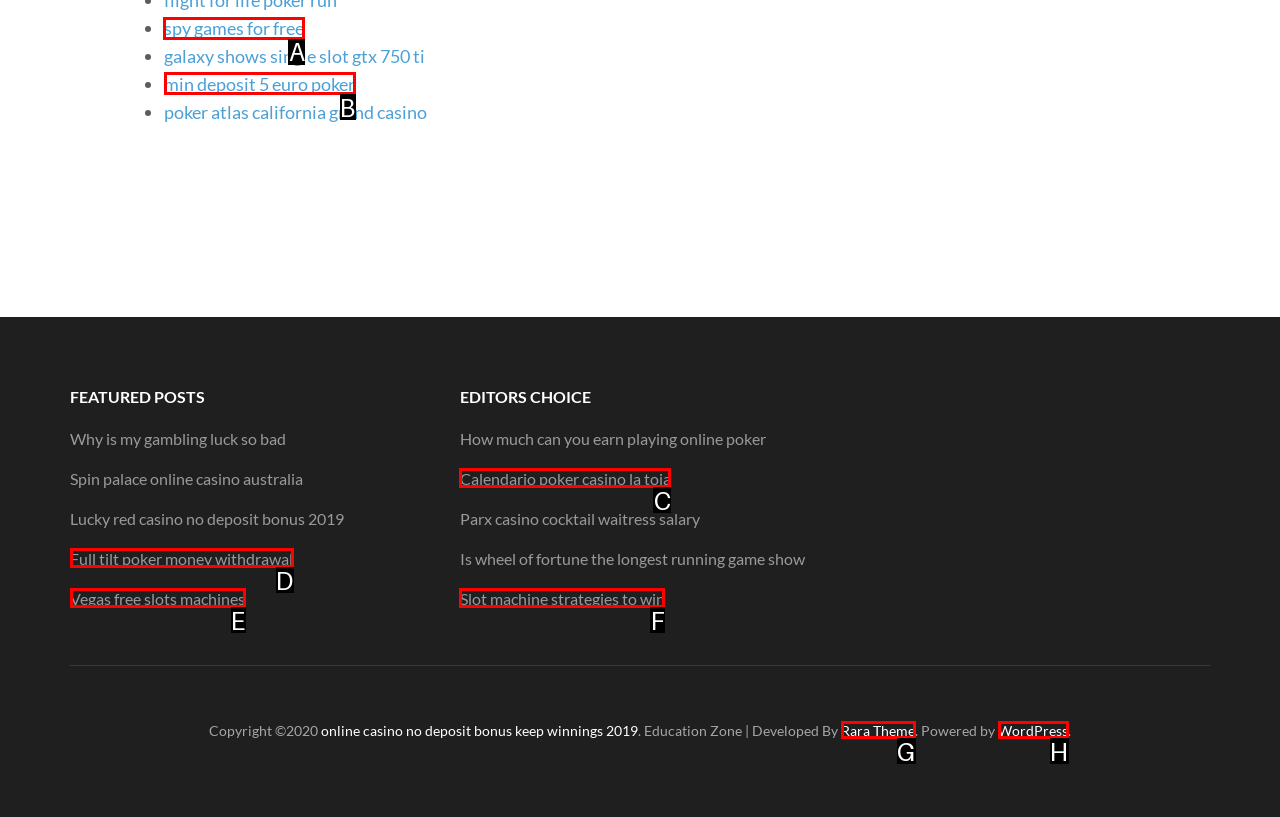Determine which element should be clicked for this task: click on 'spy games for free'
Answer with the letter of the selected option.

A